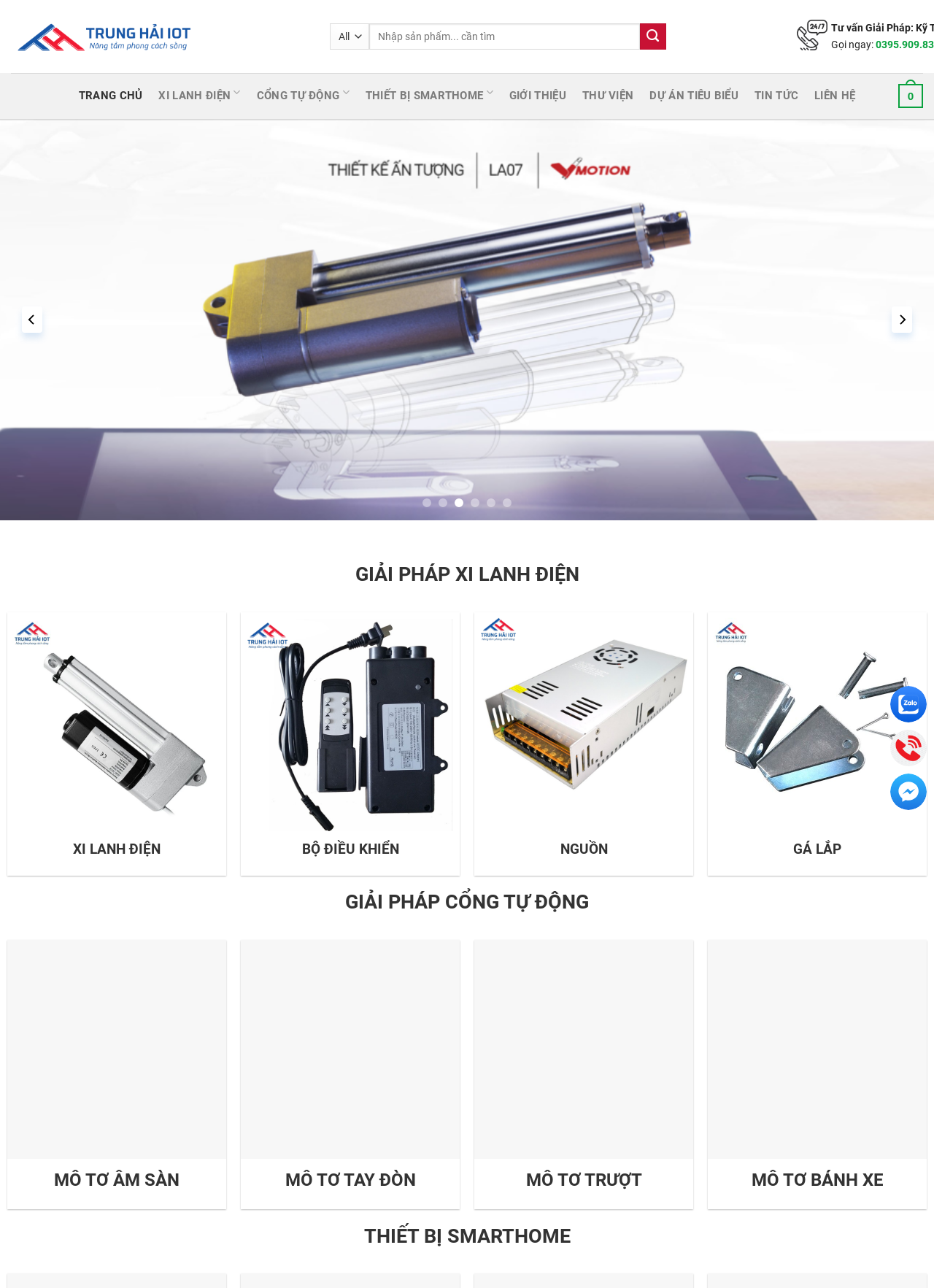Specify the bounding box coordinates of the region I need to click to perform the following instruction: "View GIẢI PHÁP XI LANH ĐIỆN". The coordinates must be four float numbers in the range of 0 to 1, i.e., [left, top, right, bottom].

[0.008, 0.436, 0.992, 0.456]